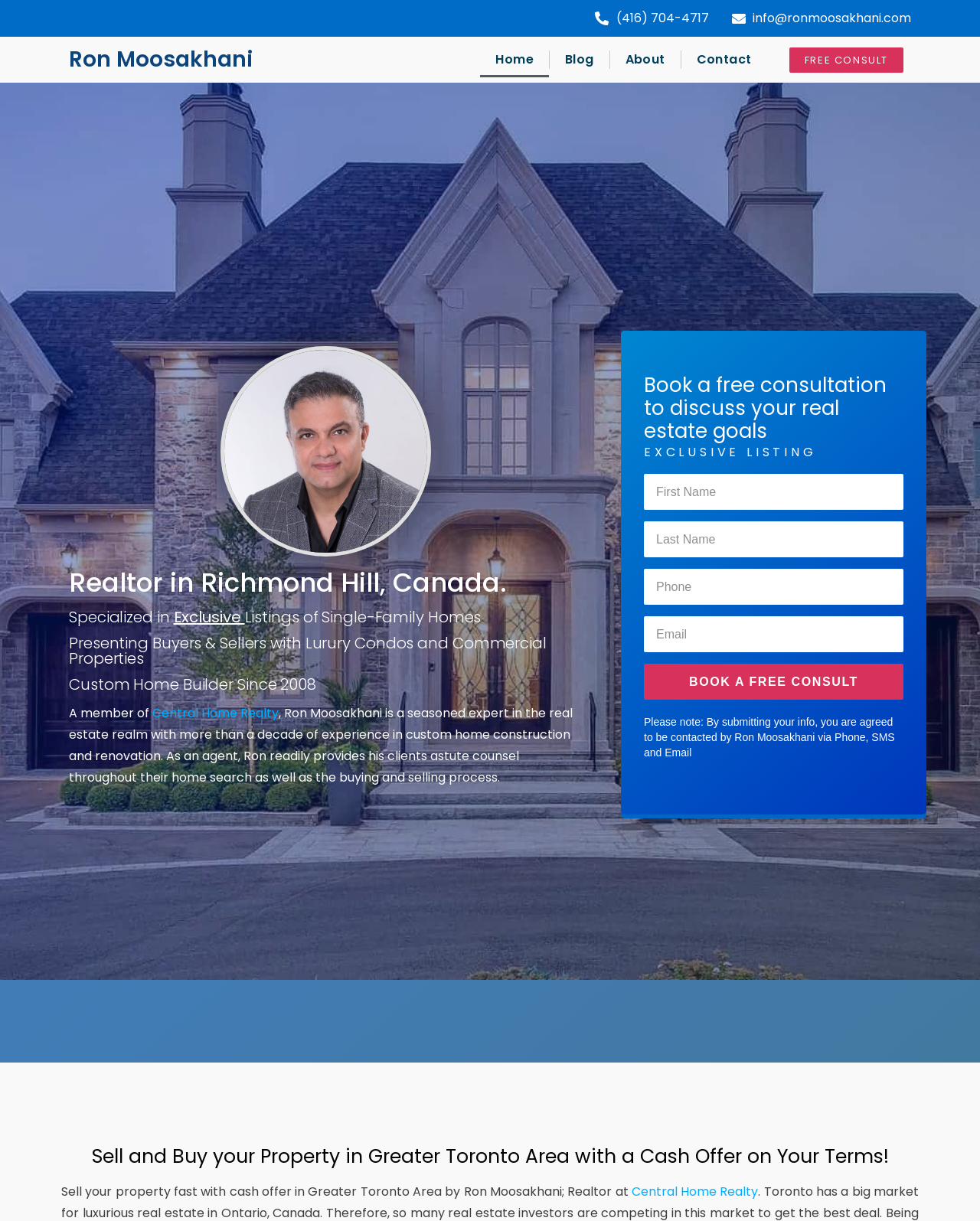Look at the image and give a detailed response to the following question: What type of properties does the realtor specialize in?

The realtor's specialization can be found in the headings on the webpage, which mention Exclusive Listings of Single-Family Homes, Luxury, and Commercial Properties.